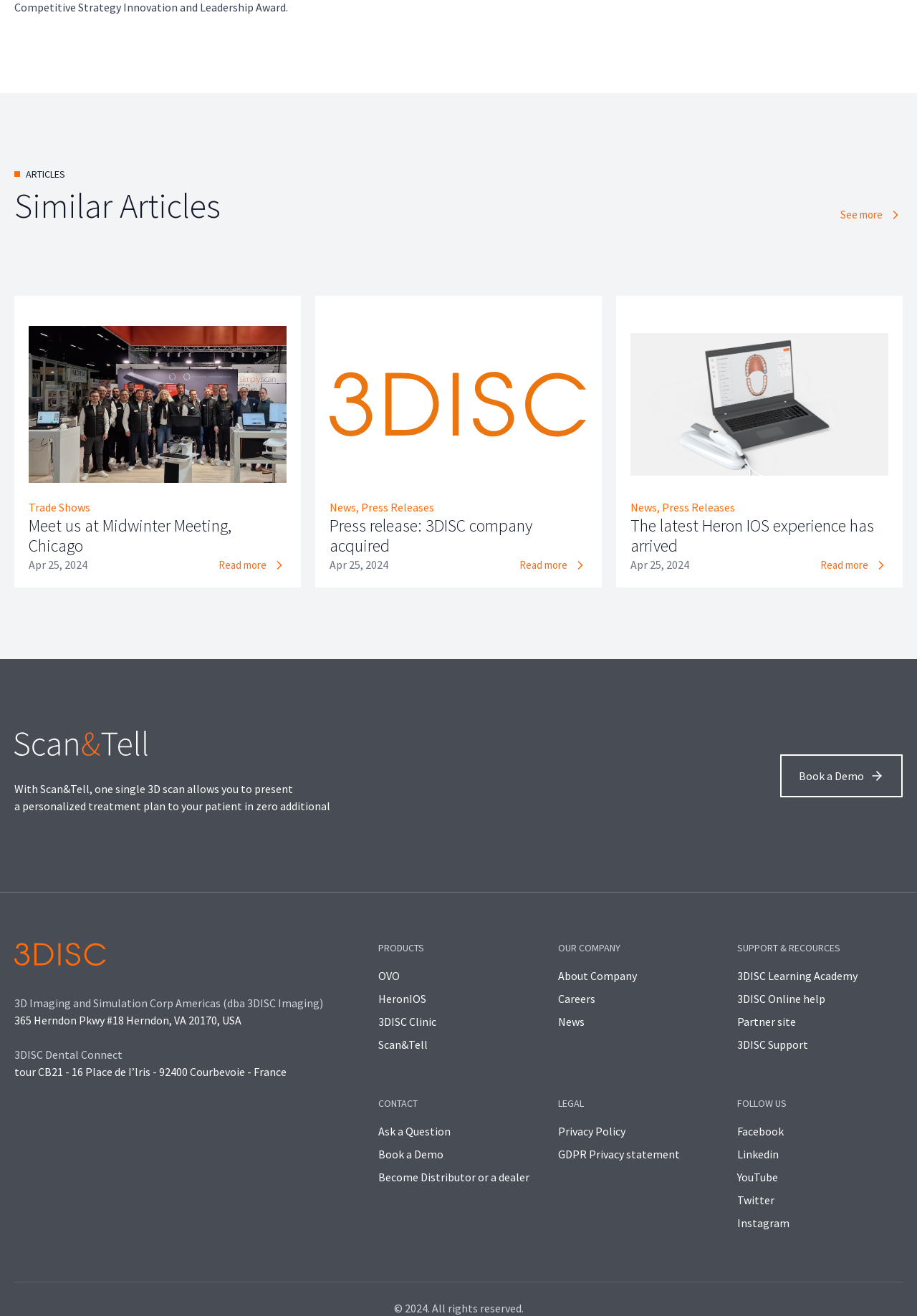Find the bounding box coordinates of the element to click in order to complete this instruction: "Read more about 'Meet us at Midwinter Meeting, Chicago'". The bounding box coordinates must be four float numbers between 0 and 1, denoted as [left, top, right, bottom].

[0.238, 0.424, 0.312, 0.435]